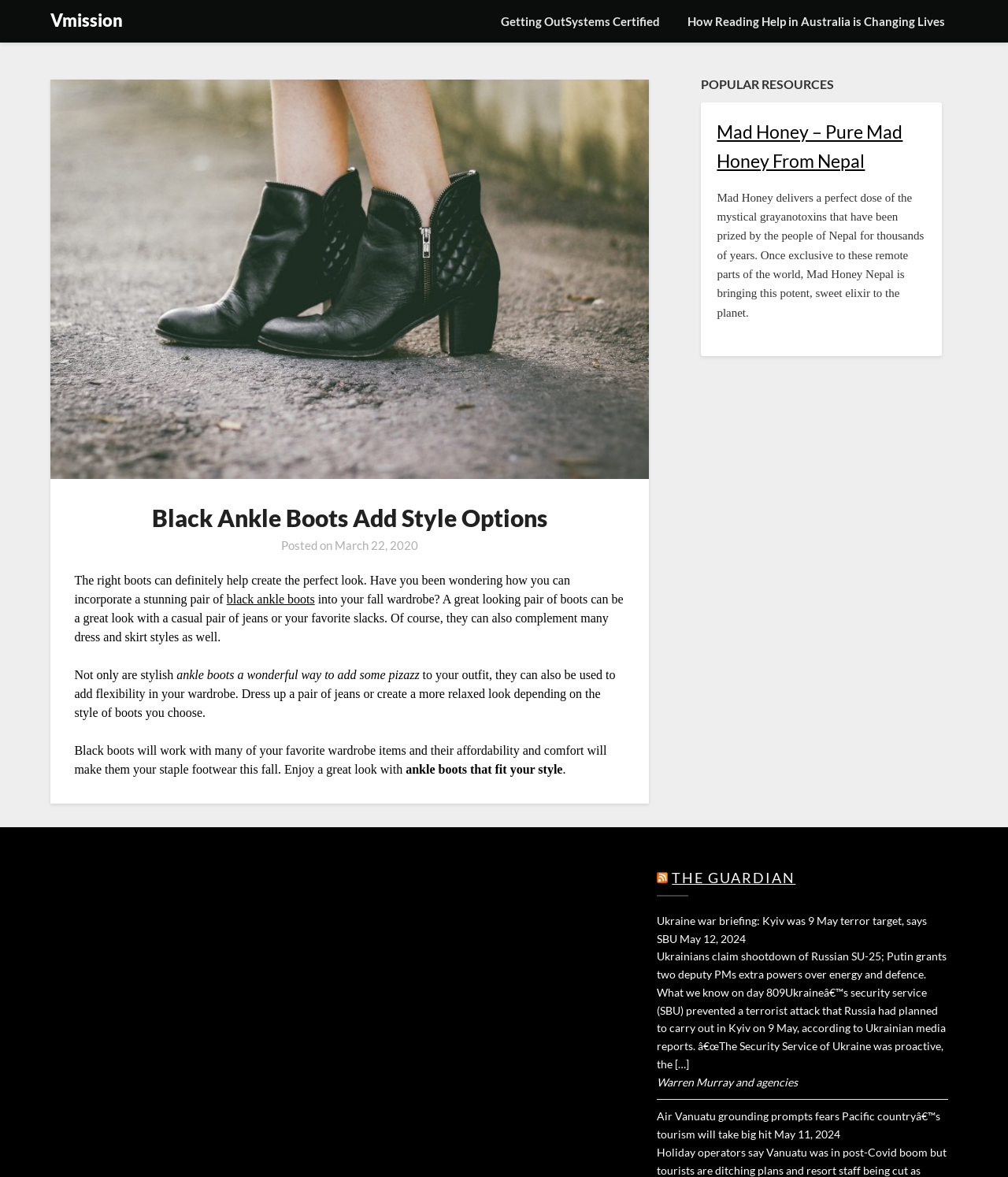Please specify the coordinates of the bounding box for the element that should be clicked to carry out this instruction: "Check the Ukraine war briefing". The coordinates must be four float numbers between 0 and 1, formatted as [left, top, right, bottom].

[0.652, 0.776, 0.92, 0.803]